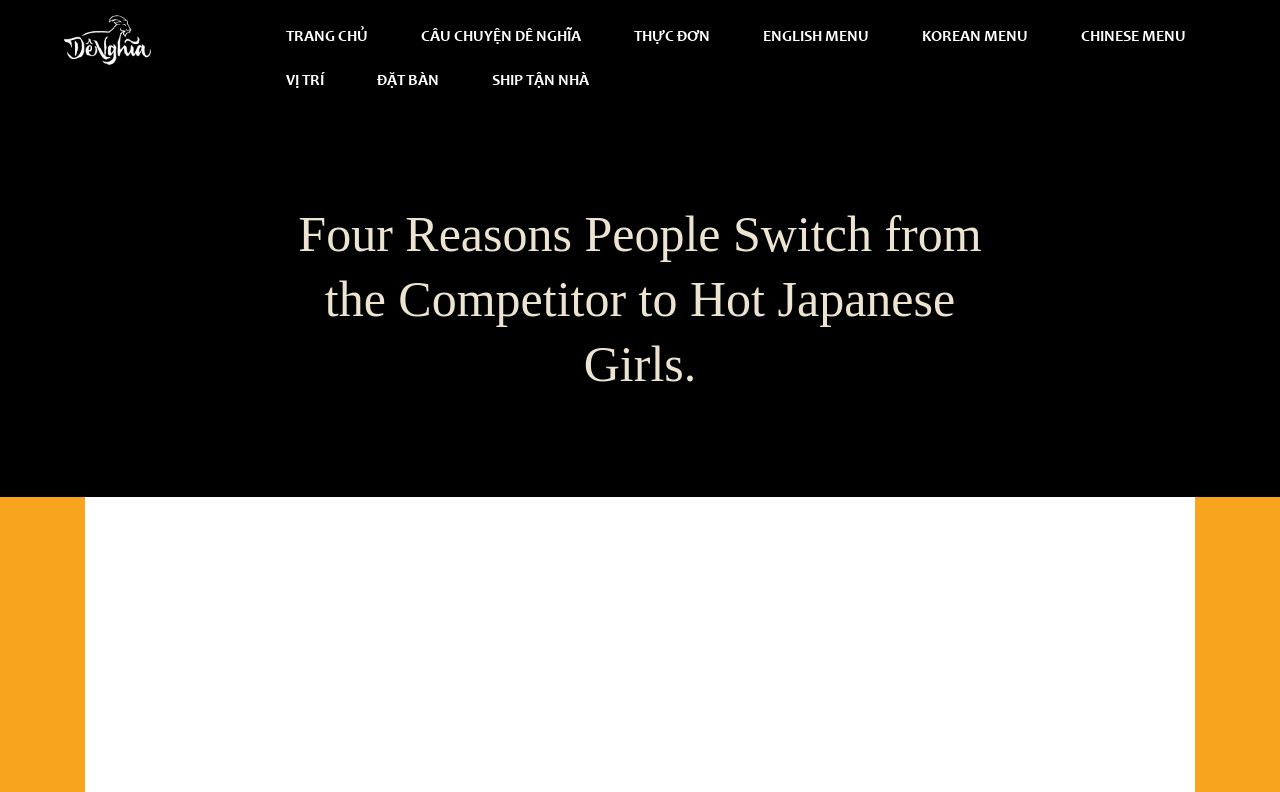Based on the element description "Ship tận nhà", predict the bounding box coordinates of the UI element.

[0.384, 0.087, 0.46, 0.117]